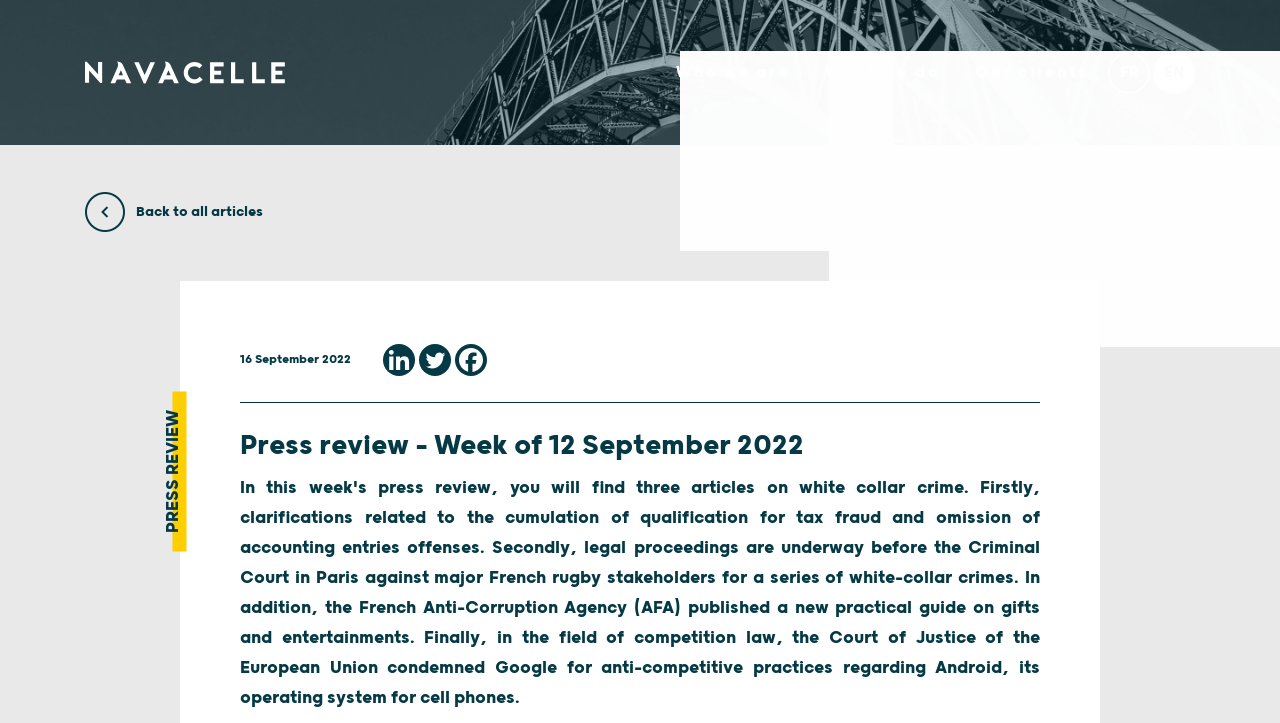Determine the bounding box coordinates for the area that should be clicked to carry out the following instruction: "Read about fashion trends".

None